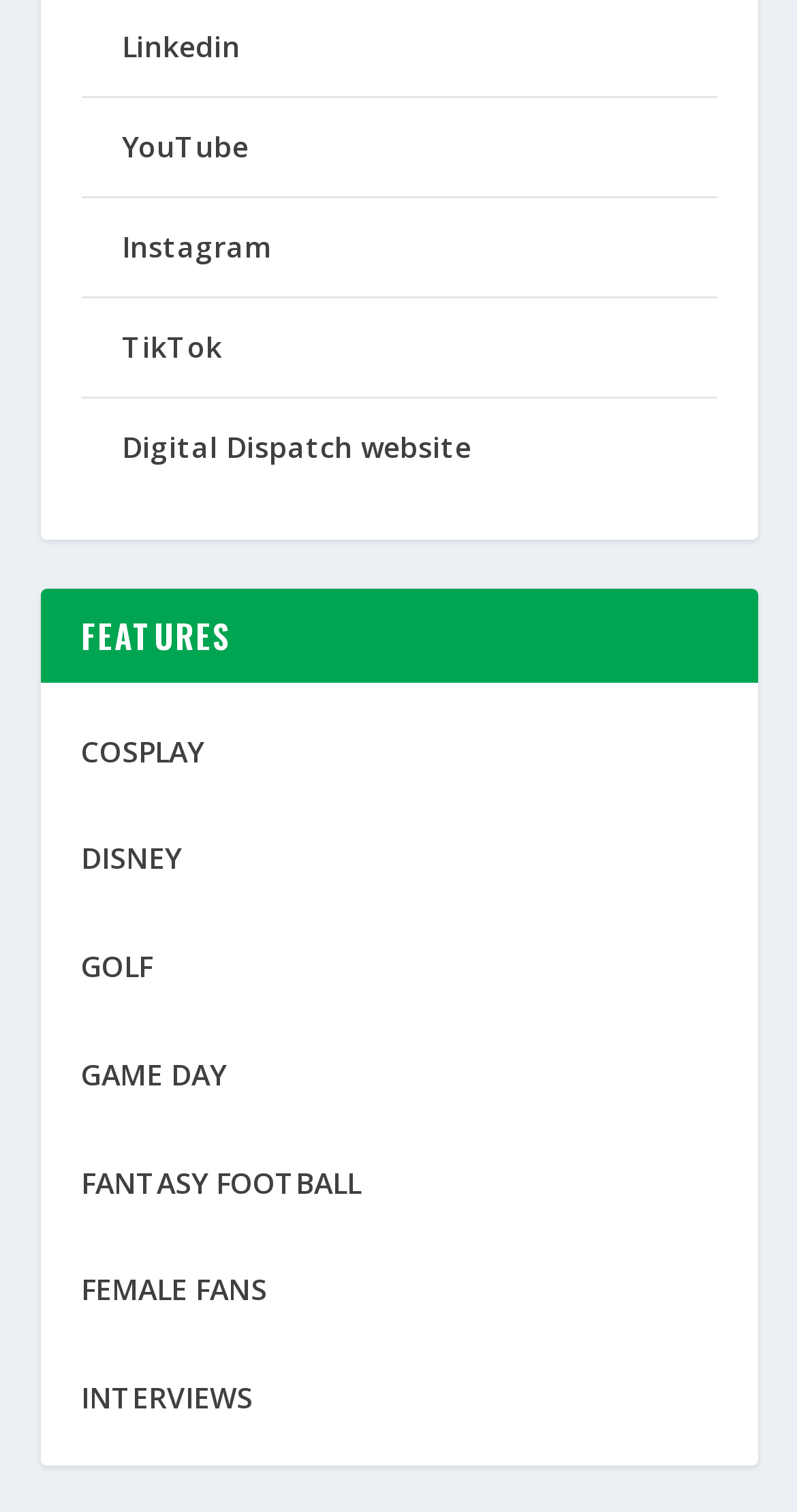Locate the UI element that matches the description Digital Dispatch website in the webpage screenshot. Return the bounding box coordinates in the format (top-left x, top-left y, bottom-right x, bottom-right y), with values ranging from 0 to 1.

[0.153, 0.283, 0.591, 0.309]